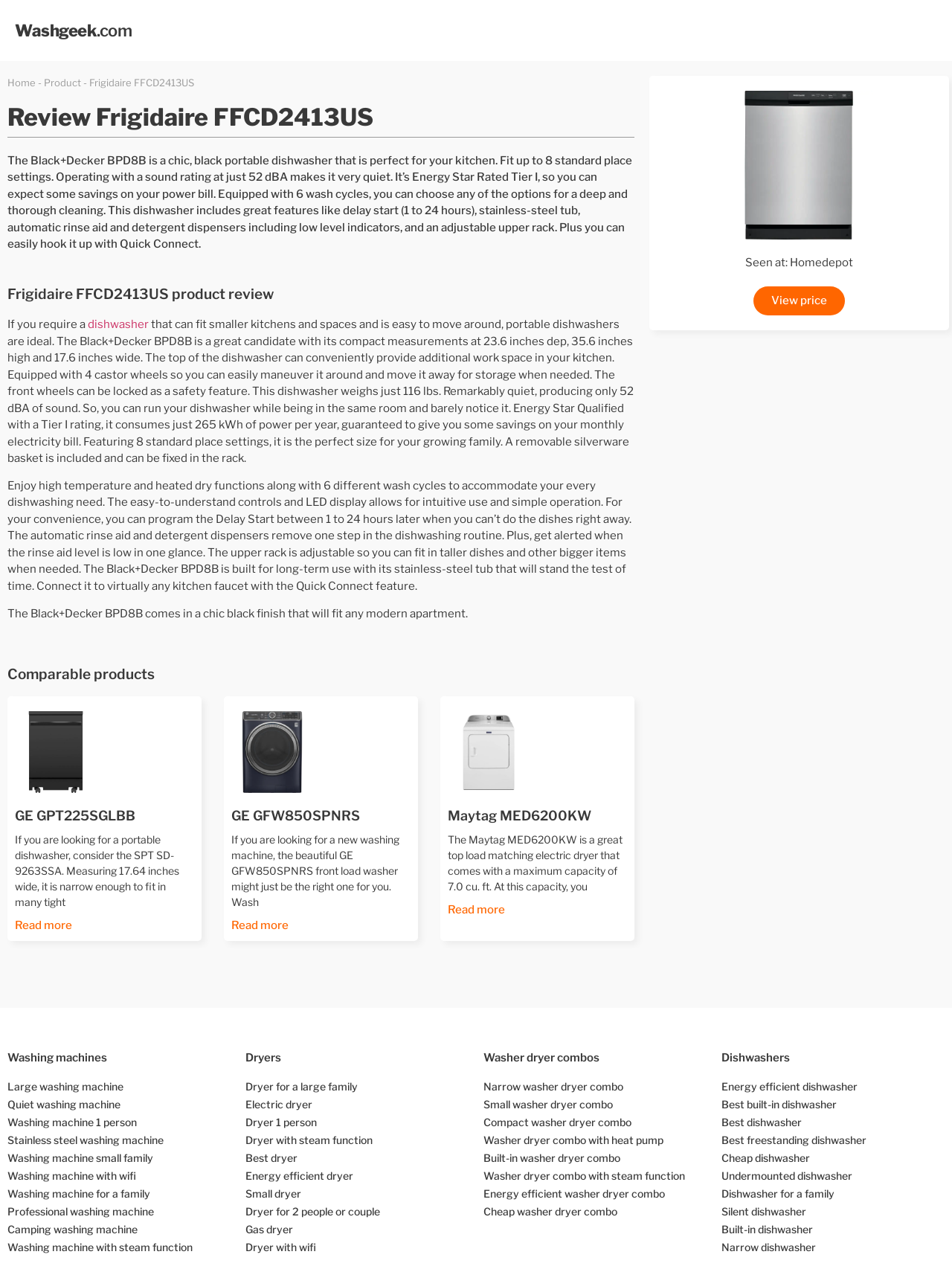Describe all significant elements and features of the webpage.

This webpage is a product review page for the Frigidaire FFCD2413US dishwasher. At the top of the page, there are navigation links to "Home" and "Product" sections. Below these links, the product name "Frigidaire FFCD2413US" is displayed prominently. 

The main content of the page is divided into several sections. The first section is a review of the Frigidaire FFCD2413US, which includes a detailed description of the product's features, such as its compact size, quiet operation, and energy efficiency. 

Following the review, there is a section titled "Comparable products" that lists three alternative dishwashers: the GE GPT225SGLBB, the GE GFW850SPNRS, and the Maytag MED6200KW. Each of these products has a brief description and a link to read more about it.

Below the comparable products section, there are several links to related articles and products, including washing machines, dryers, and washer dryer combos. These links are categorized by type, with multiple options listed under each category.

At the bottom of the page, there is a link to view the price of the Frigidaire FFCD2413US and a note indicating that the product was seen at Home Depot.